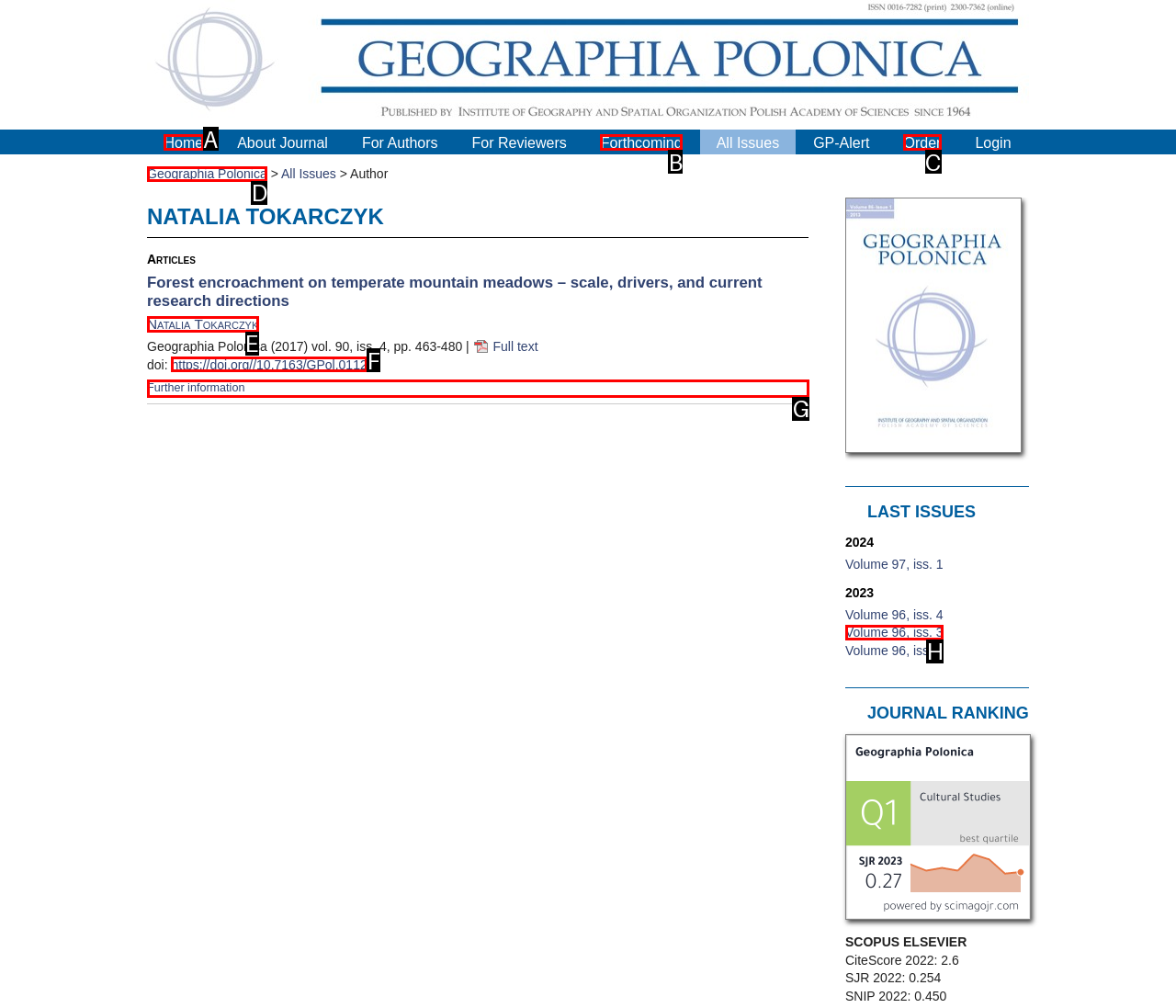Which choice should you pick to execute the task: Select the 'Further information' tab
Respond with the letter associated with the correct option only.

G